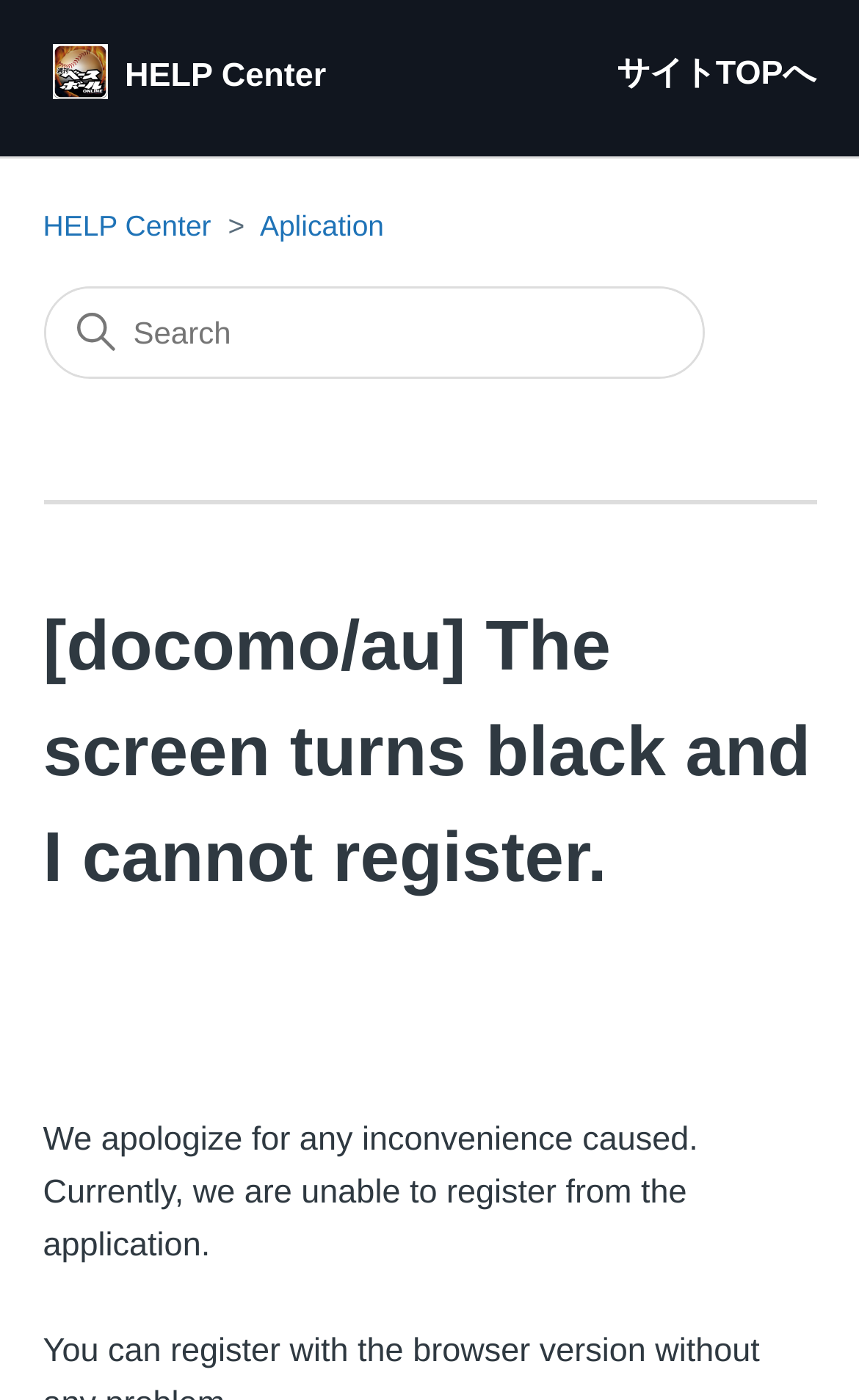Reply to the question with a single word or phrase:
What is the purpose of this webpage?

To help with registration issue